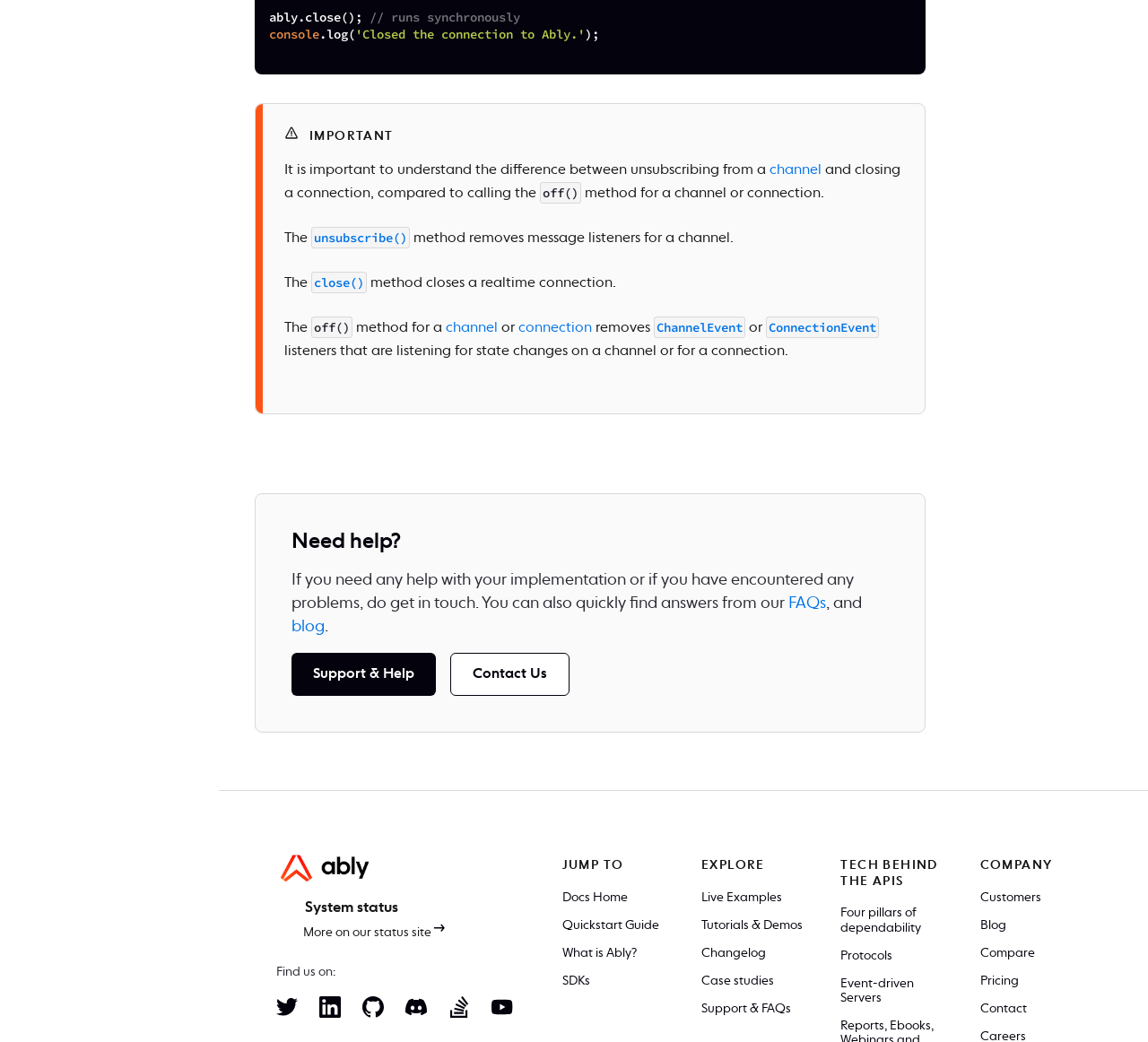Determine the bounding box for the UI element that matches this description: "Live Examples".

[0.611, 0.855, 0.701, 0.868]